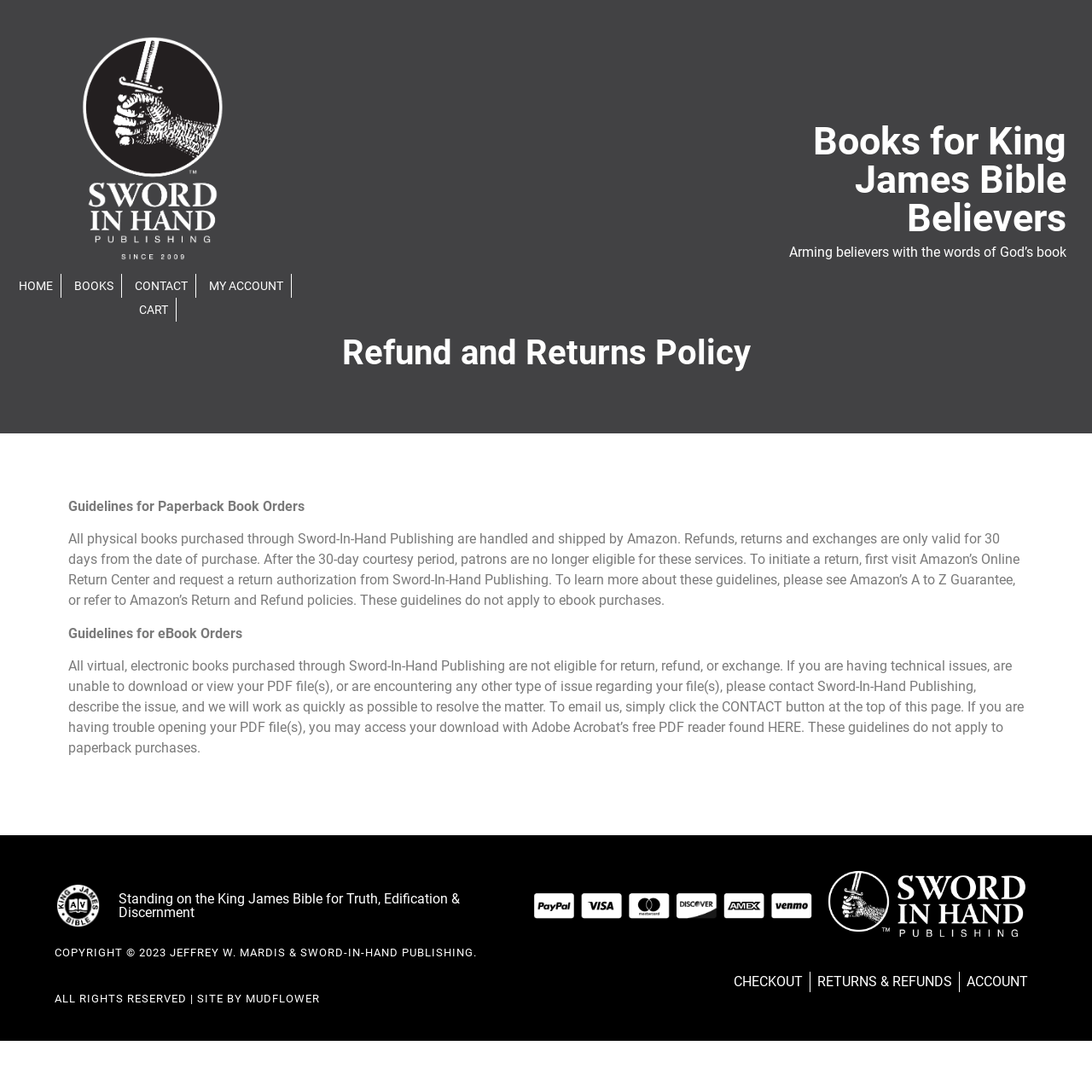What is the company handling and shipping physical books?
Respond to the question with a well-detailed and thorough answer.

According to the webpage, it is stated in the paragraph 'Guidelines for Paperback Book Orders' that 'All physical books purchased through Sword-In-Hand Publishing are handled and shipped by Amazon.'